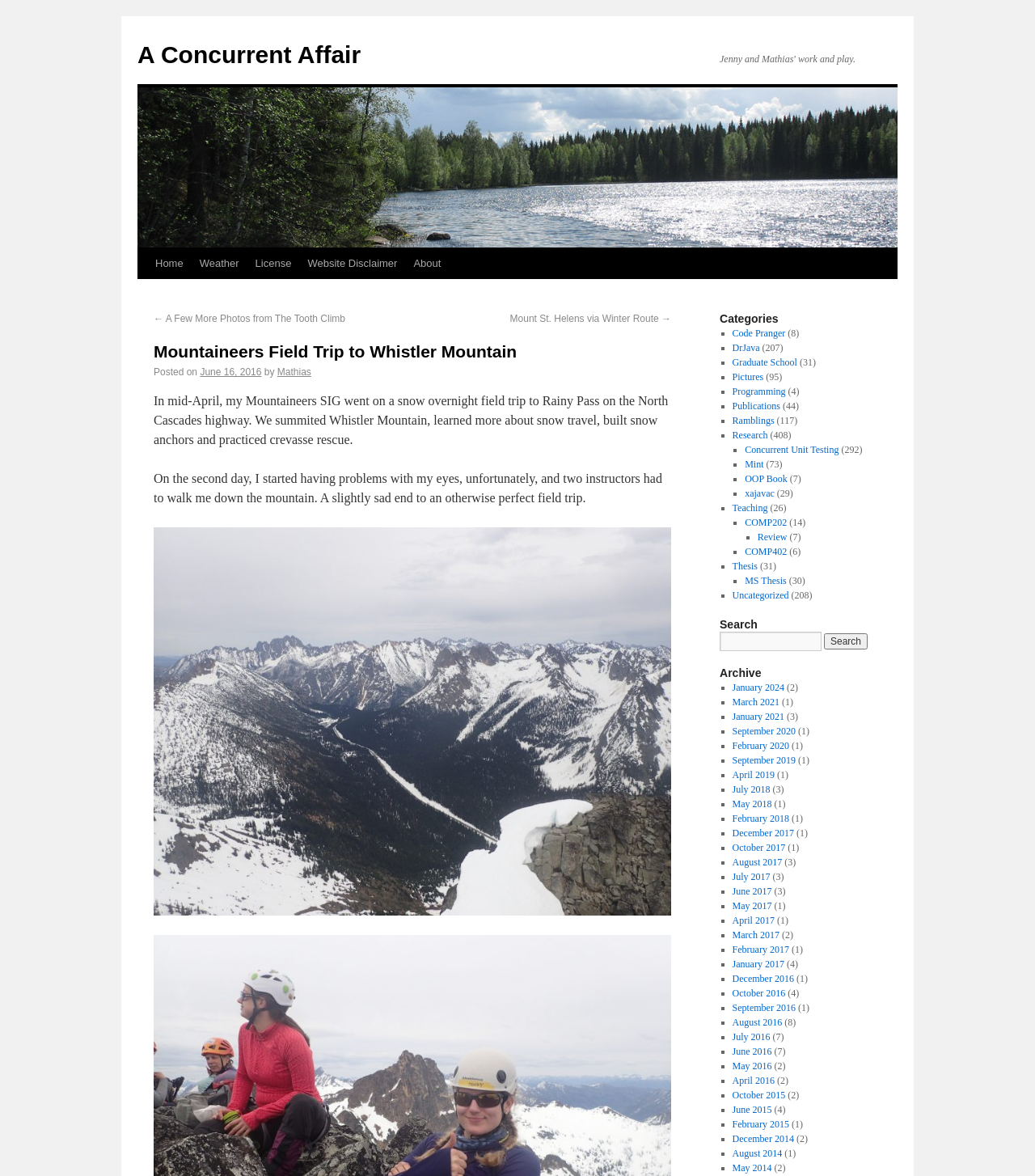Extract the primary heading text from the webpage.

Mountaineers Field Trip to Whistler Mountain